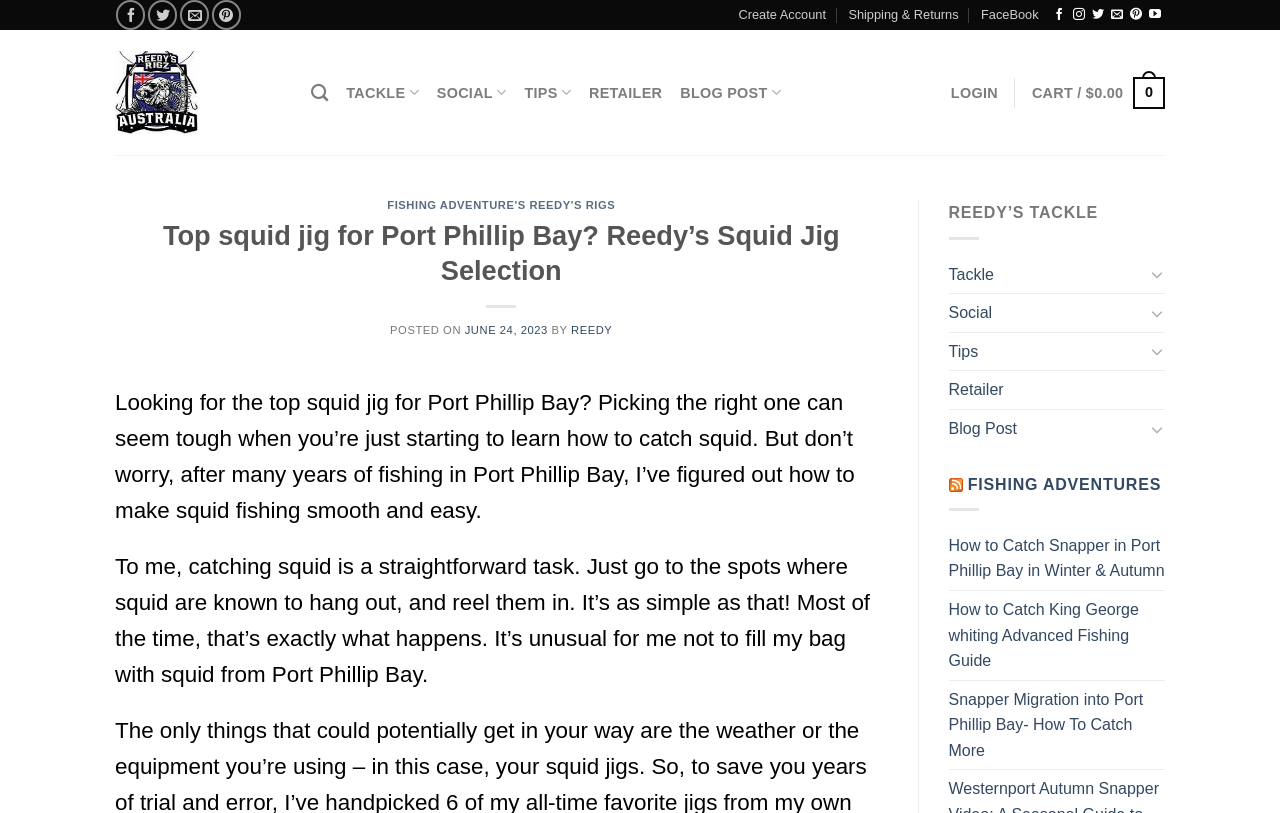Please find and report the bounding box coordinates of the element to click in order to perform the following action: "Read the blog post about top squid jig for Port Phillip Bay". The coordinates should be expressed as four float numbers between 0 and 1, in the format [left, top, right, bottom].

[0.109, 0.268, 0.675, 0.355]